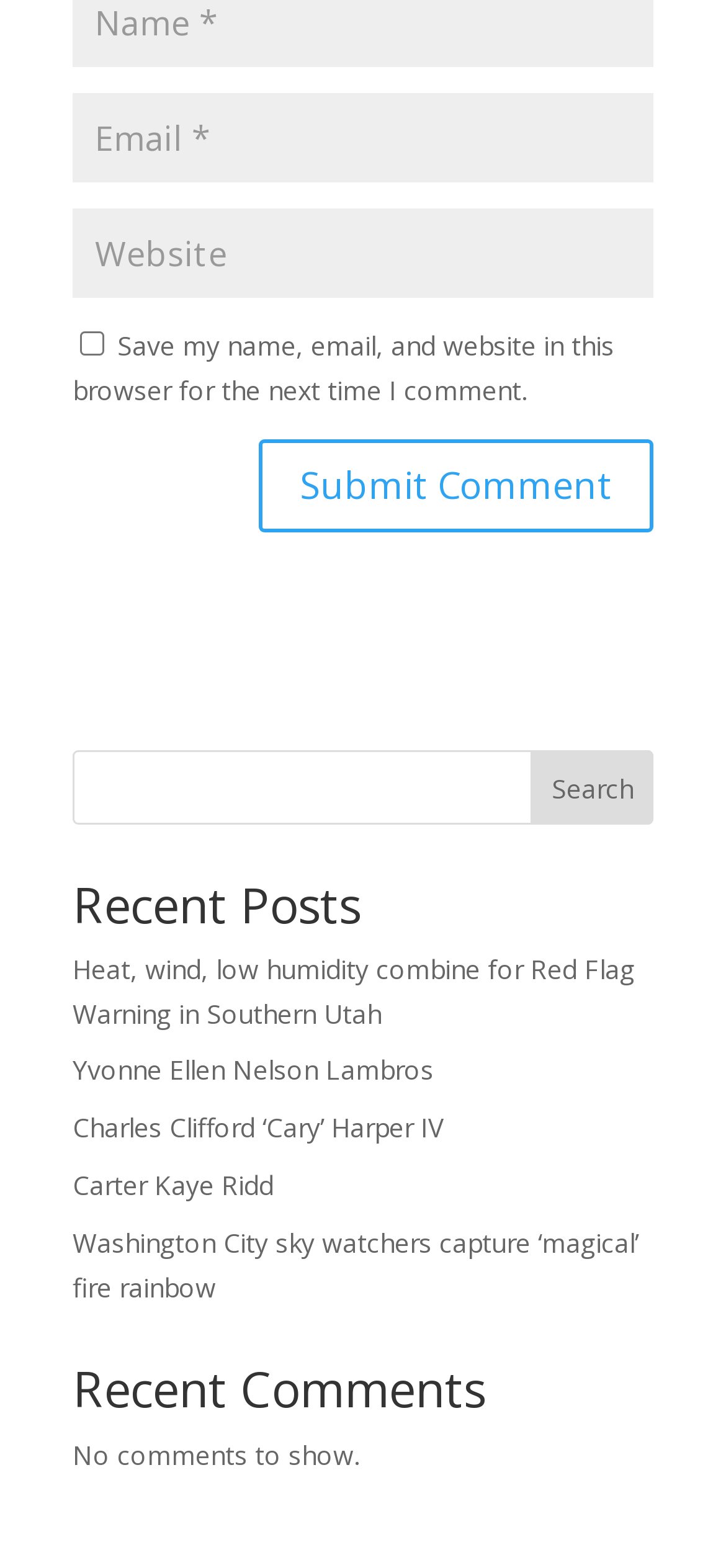Are there any comments to show?
Based on the image, answer the question with as much detail as possible.

The webpage displays a message 'No comments to show.' under the 'Recent Comments' heading, indicating that there are no comments to display.